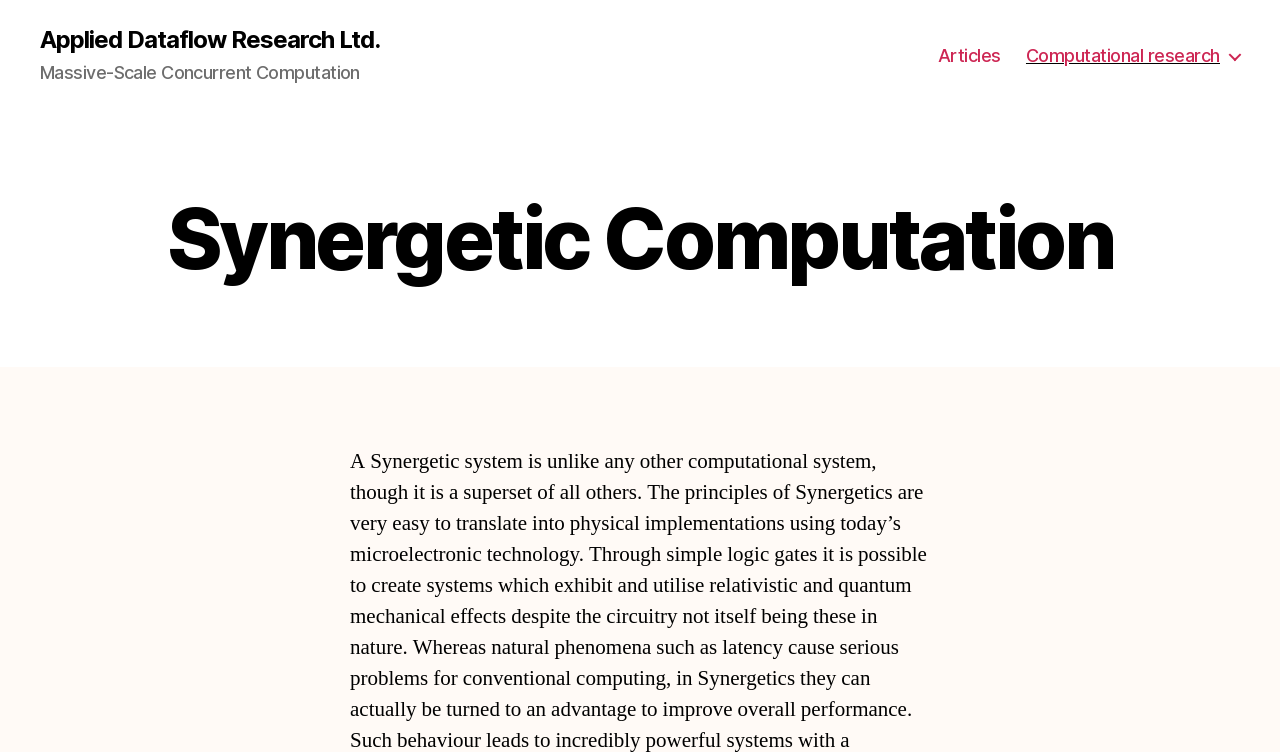Deliver a detailed narrative of the webpage's visual and textual elements.

The webpage is about Synergetic Computation, a research area focused on massive-scale concurrent computation. At the top-left corner, there is a link to "Applied Dataflow Research Ltd." Next to it, there is a static text "Massive-Scale Concurrent Computation" that provides a brief description of the research area. 

On the top-right side, there is a horizontal navigation menu with two links: "Articles" and "Computational research". The "Computational research" link is positioned to the right of the "Articles" link. 

Below the navigation menu, there is a header section that spans the entire width of the page. Within this section, there is a heading titled "Synergetic Computation" that is centered horizontally.